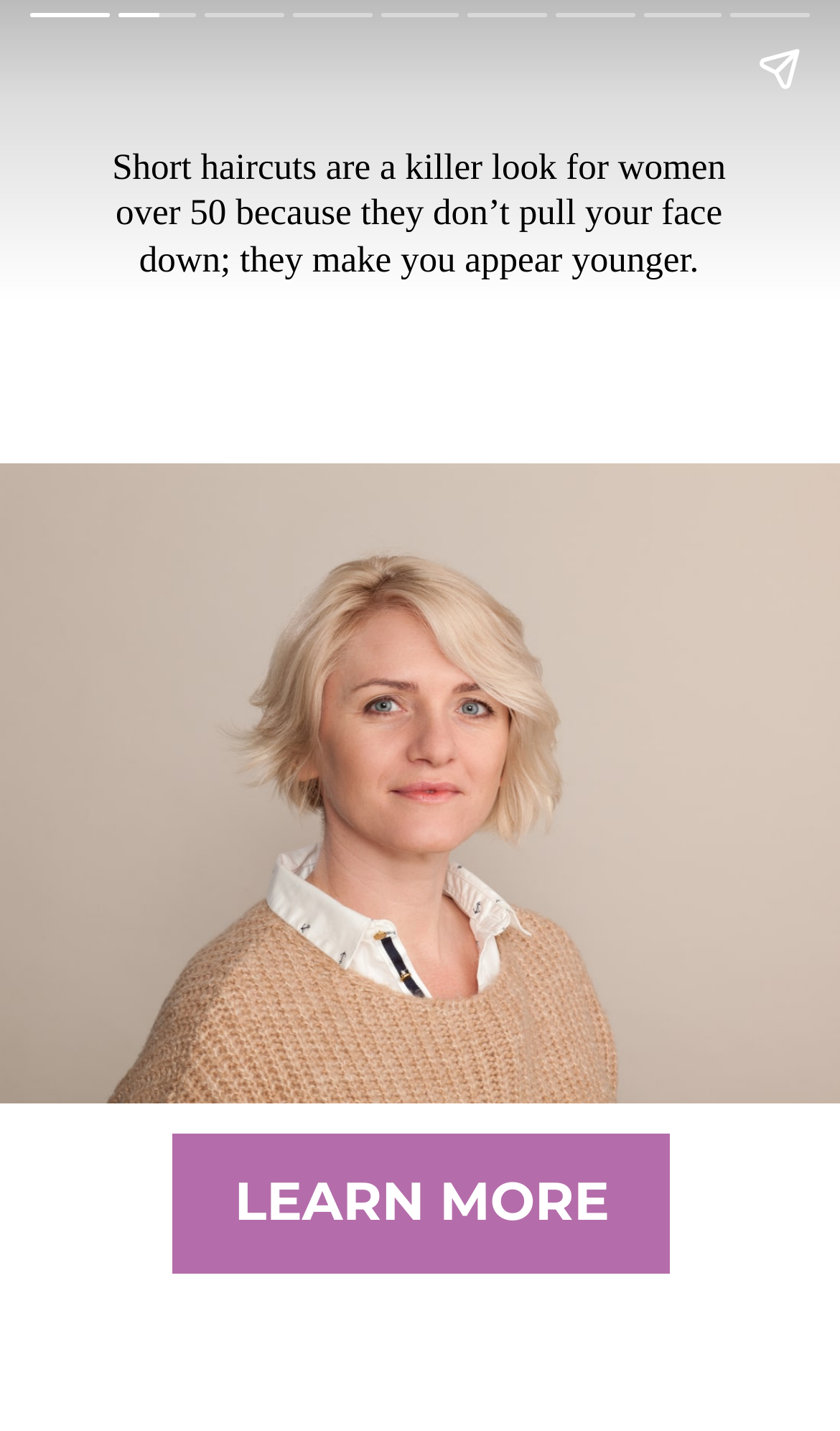Please find and generate the text of the main header of the webpage.

Swipe up to read full post!